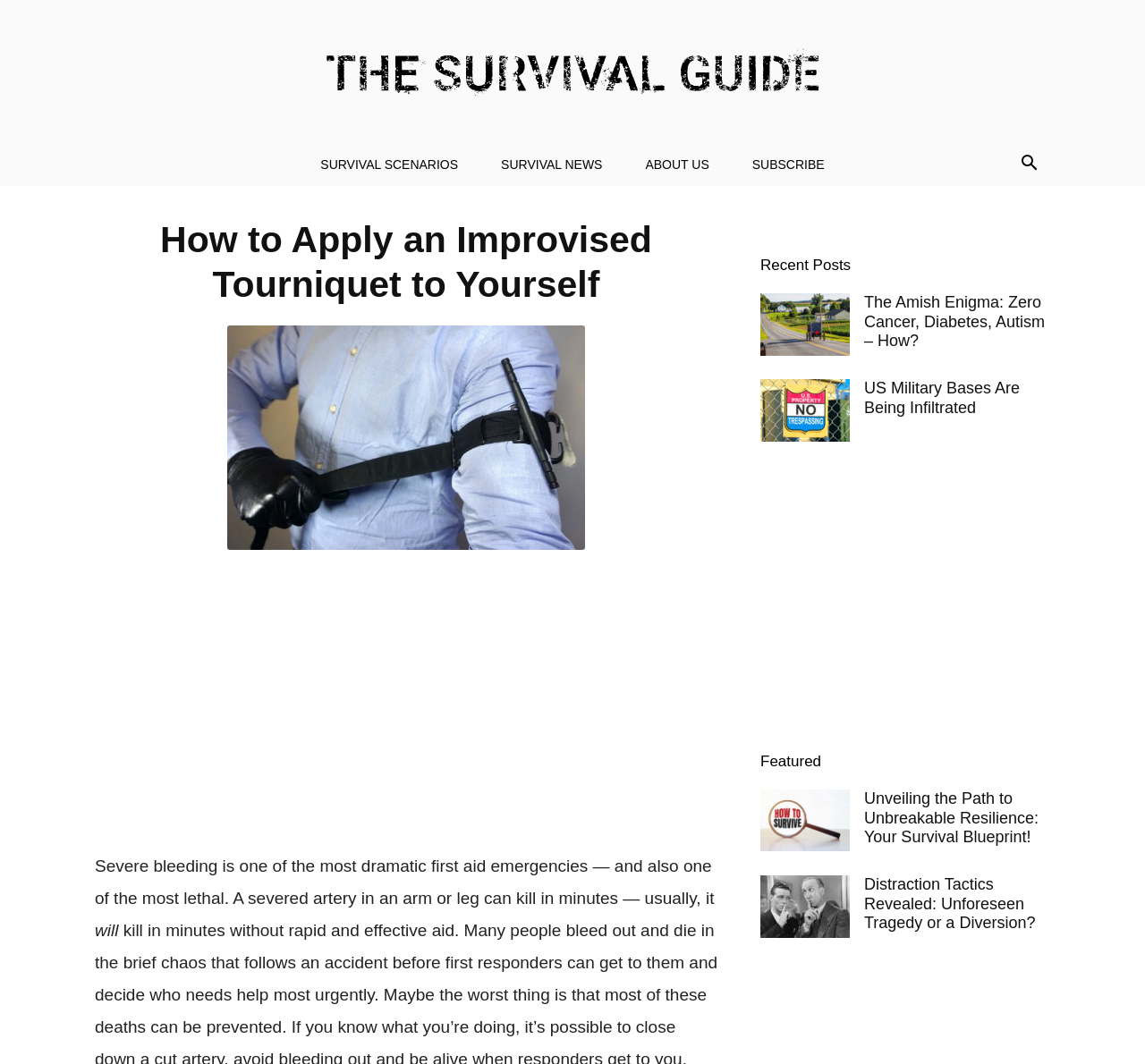Calculate the bounding box coordinates for the UI element based on the following description: "aria-label="Search"". Ensure the coordinates are four float numbers between 0 and 1, i.e., [left, top, right, bottom].

[0.88, 0.149, 0.917, 0.162]